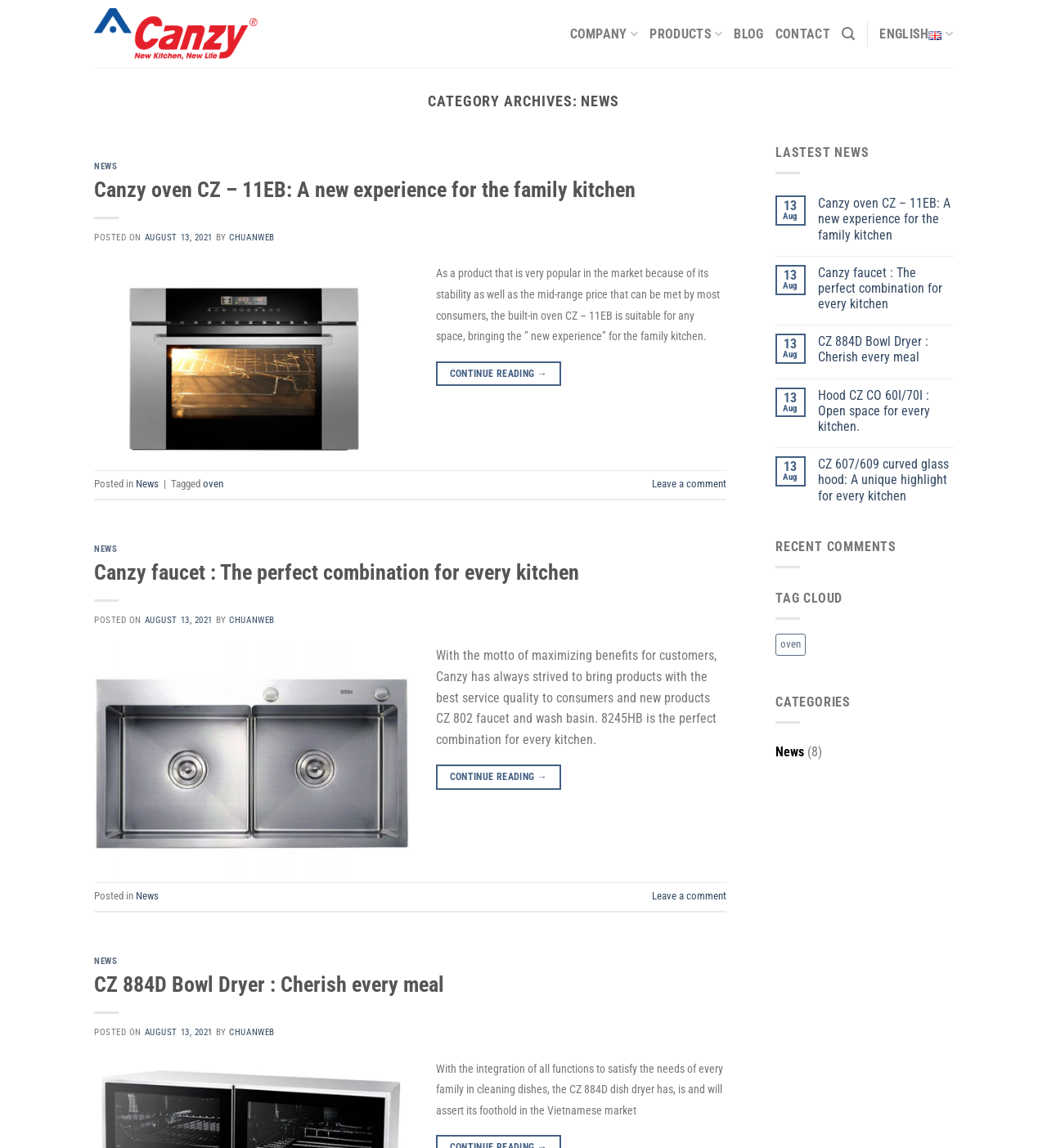Extract the main title from the webpage and generate its text.

CATEGORY ARCHIVES: NEWS